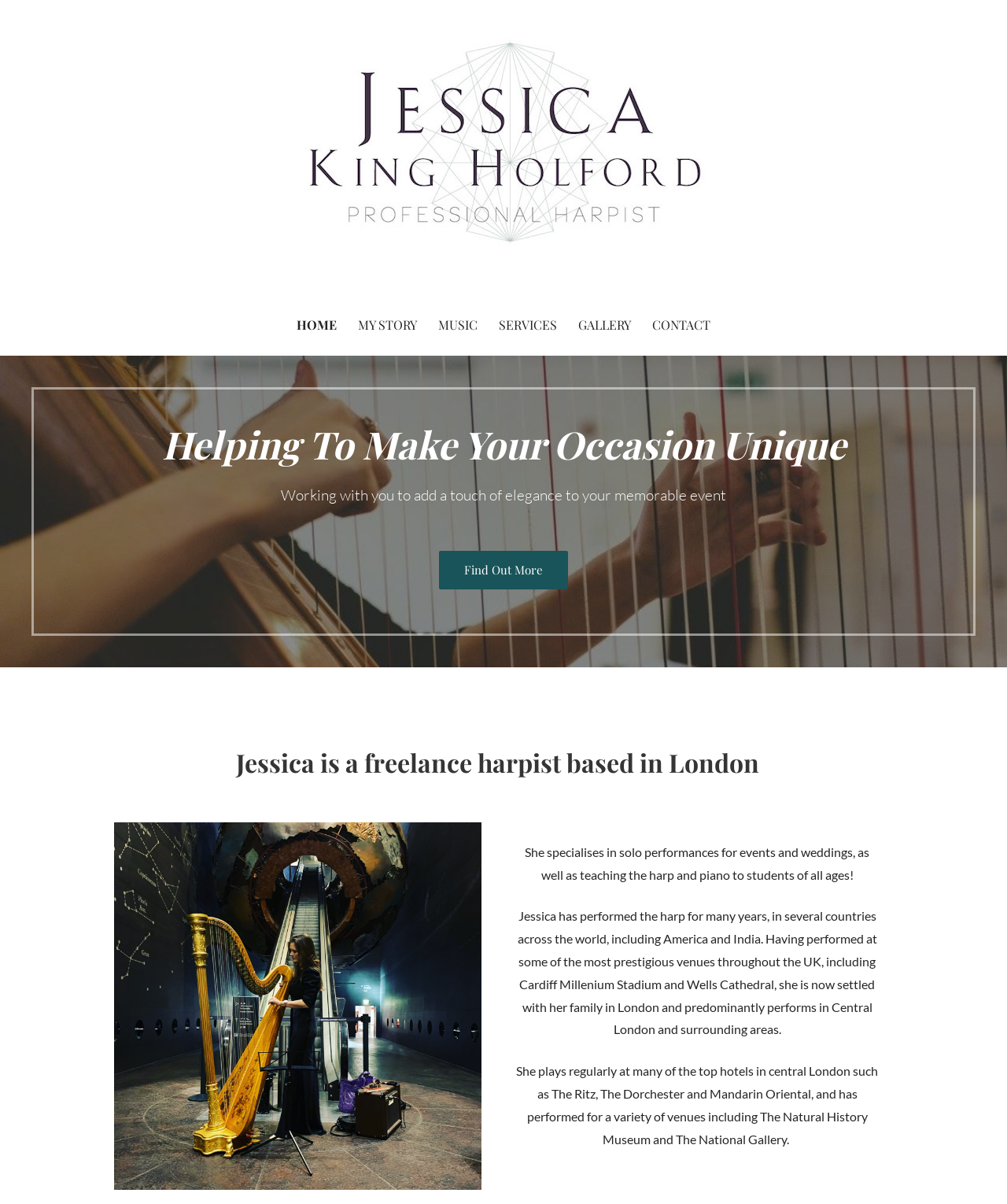Please find the bounding box coordinates of the element that you should click to achieve the following instruction: "Click on the 'Business' link". The coordinates should be presented as four float numbers between 0 and 1: [left, top, right, bottom].

None